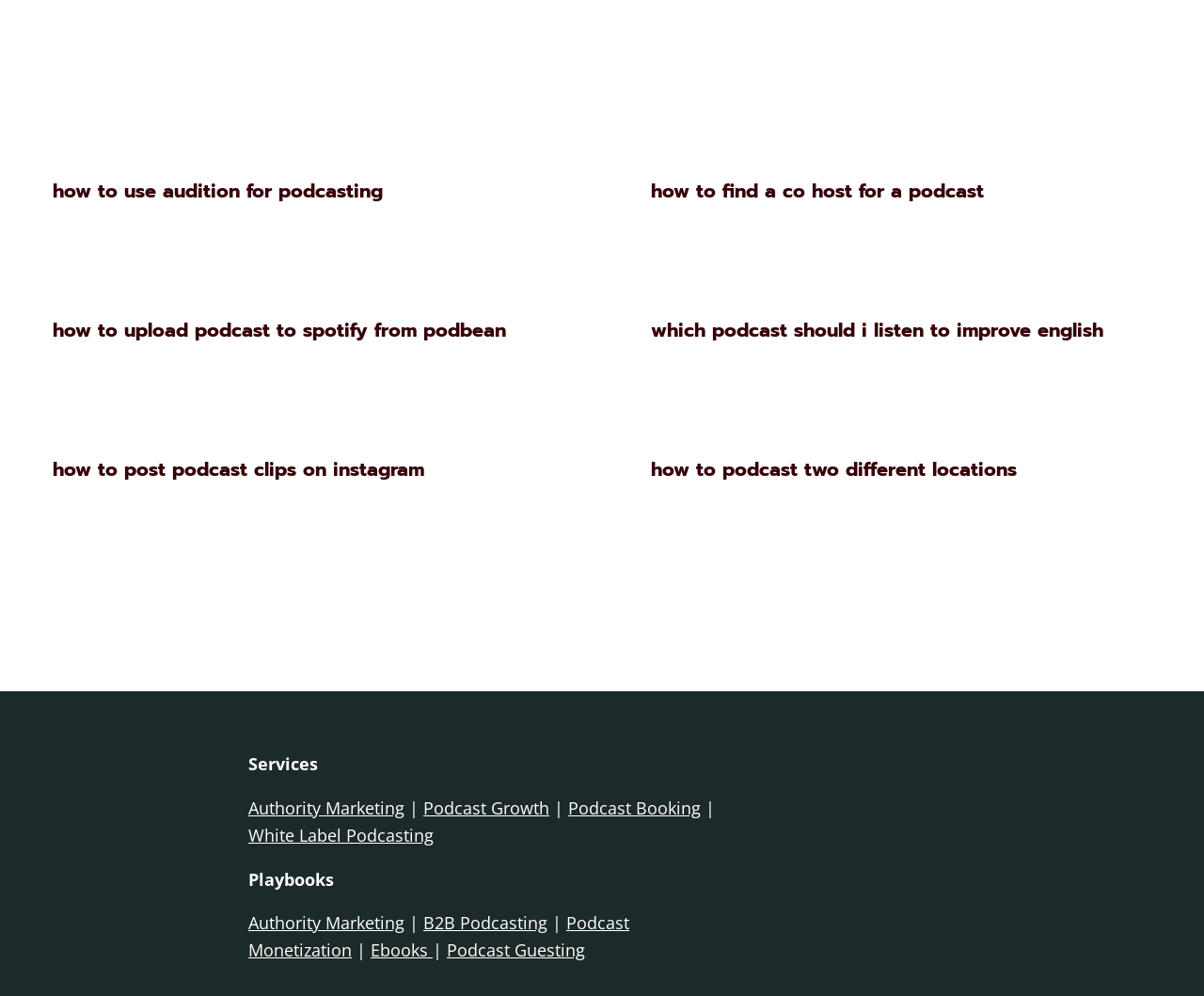Give a concise answer of one word or phrase to the question: 
What services are offered on the webpage?

Authority Marketing, Podcast Growth, etc.